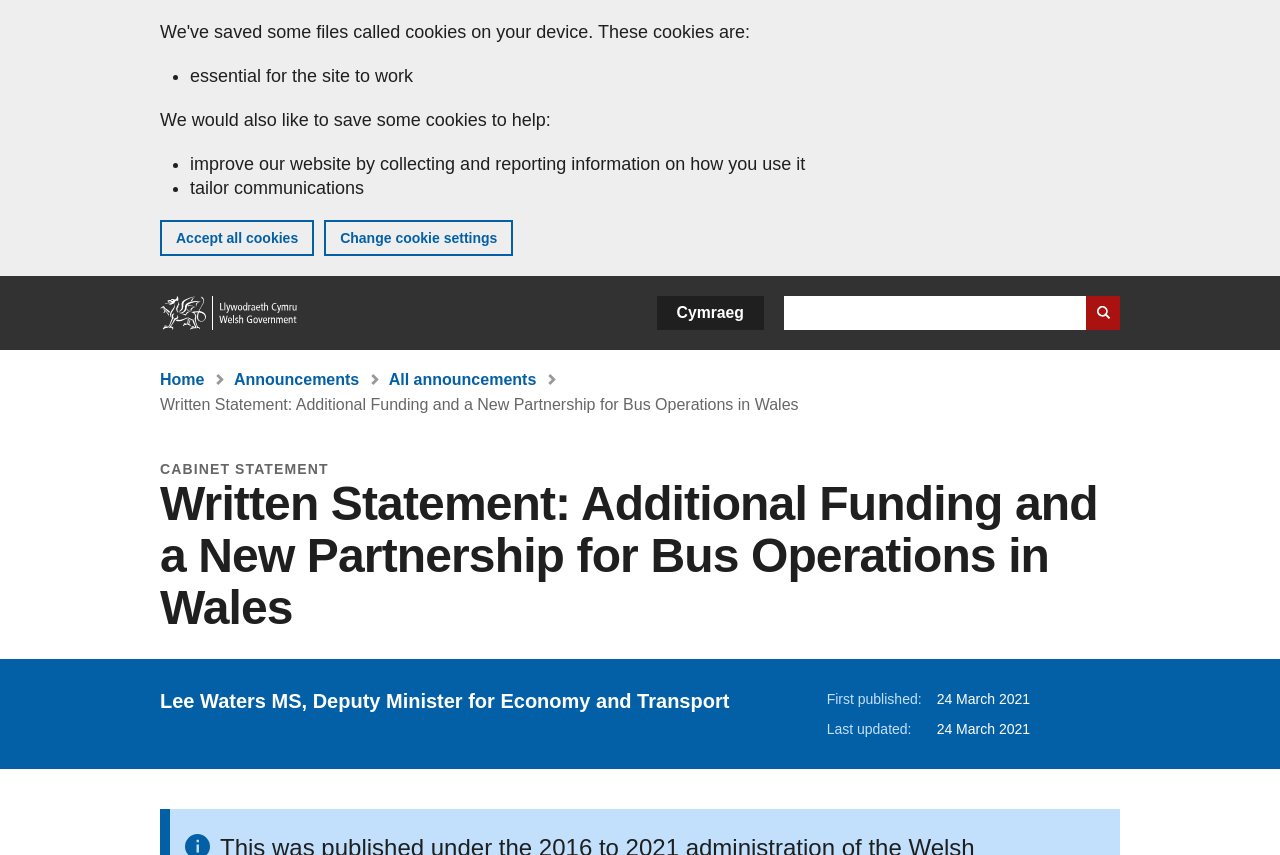Who is the Deputy Minister for Economy and Transport?
Please provide a comprehensive answer to the question based on the webpage screenshot.

I found the answer by looking at the static text element that contains the name and title of the person, which is 'Lee Waters MS, Deputy Minister for Economy and Transport'.